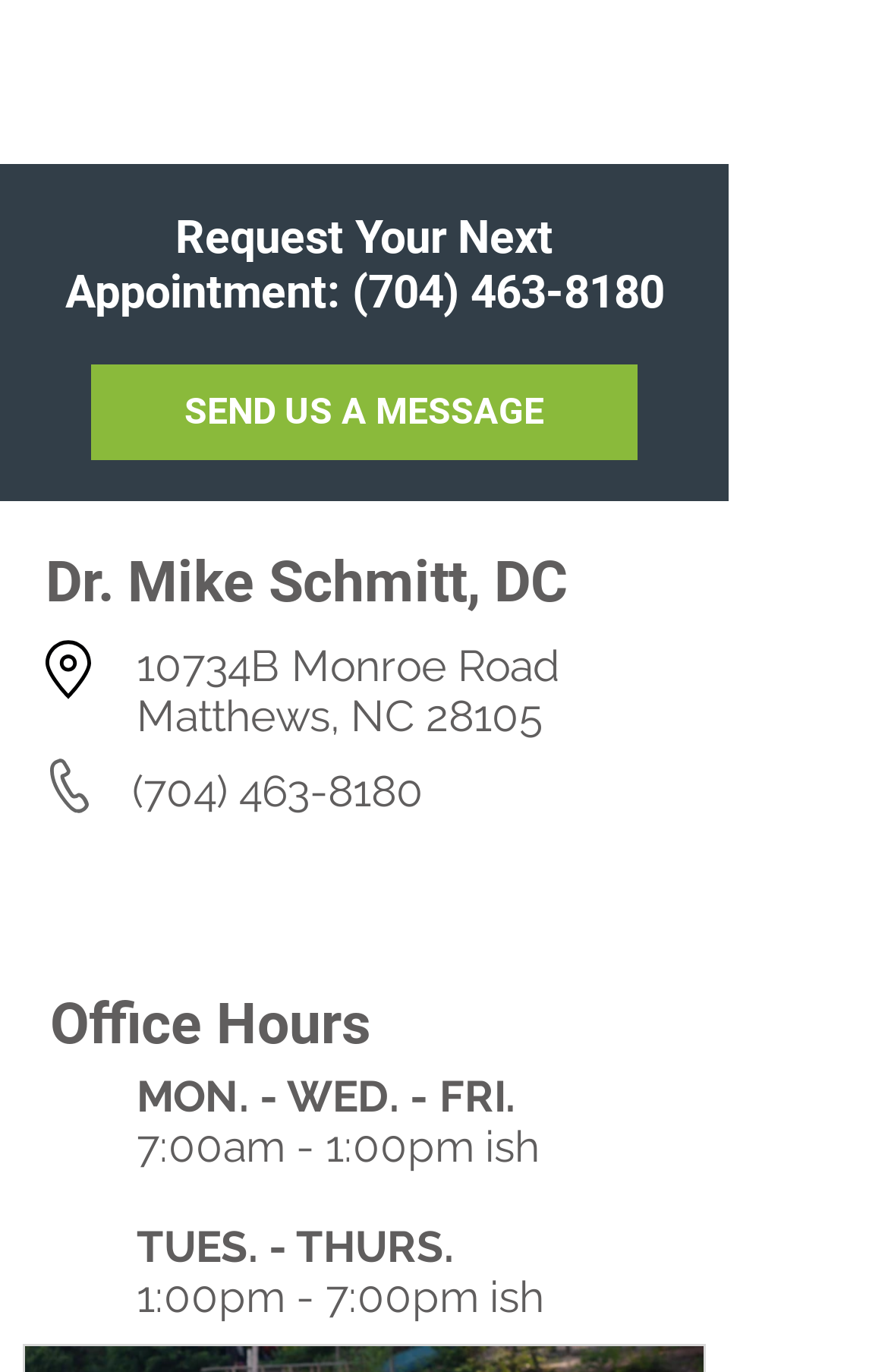Based on the image, please respond to the question with as much detail as possible:
How many social media links are there?

The social media links can be found in the list element 'Social Bar' at the bottom of the webpage. There are two links, one to Facebook and one to Yelp, as indicated by the link elements 'Facebook' and 'Yelp Social Icon'.